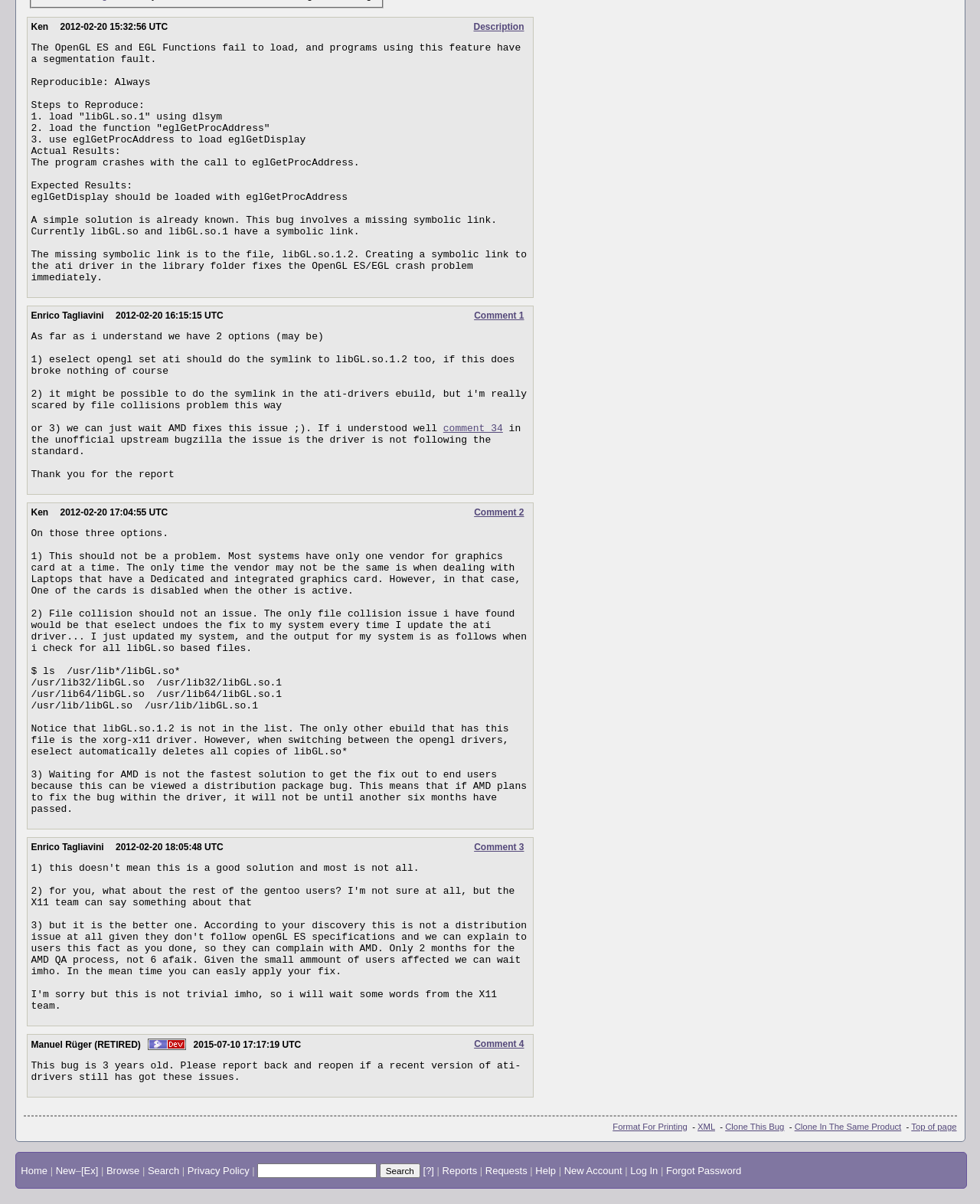Bounding box coordinates must be specified in the format (top-left x, top-left y, bottom-right x, bottom-right y). All values should be floating point numbers between 0 and 1. What are the bounding box coordinates of the UI element described as: value="Search"

[0.387, 0.966, 0.429, 0.978]